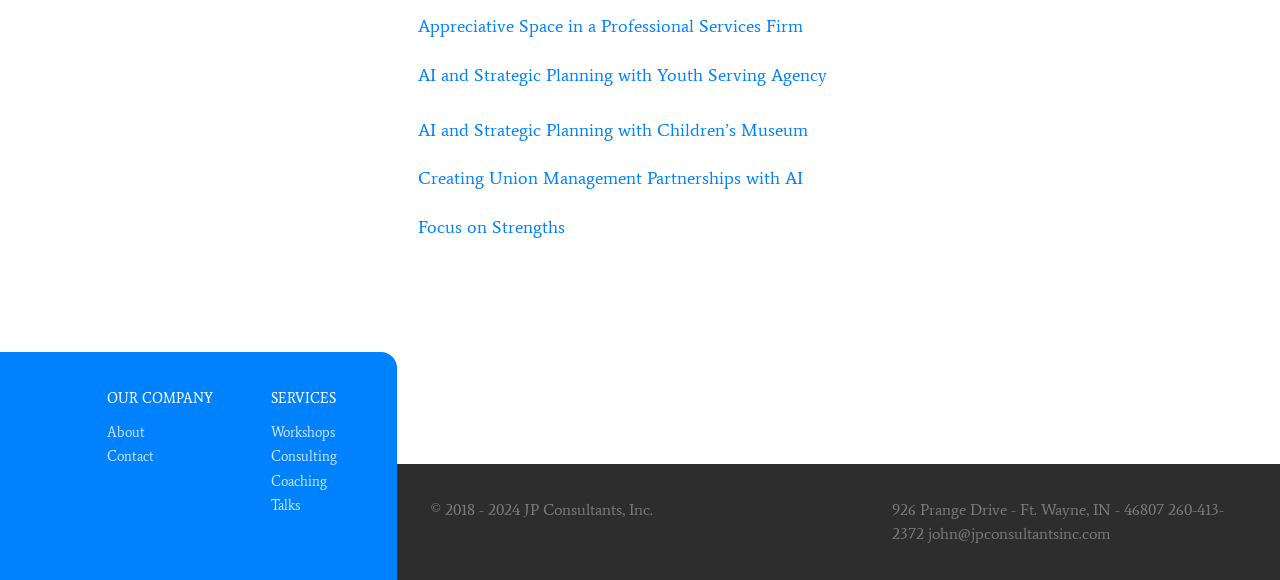Please determine the bounding box coordinates of the clickable area required to carry out the following instruction: "visit Appreciative Space in a Professional Services Firm". The coordinates must be four float numbers between 0 and 1, represented as [left, top, right, bottom].

[0.327, 0.025, 0.627, 0.064]